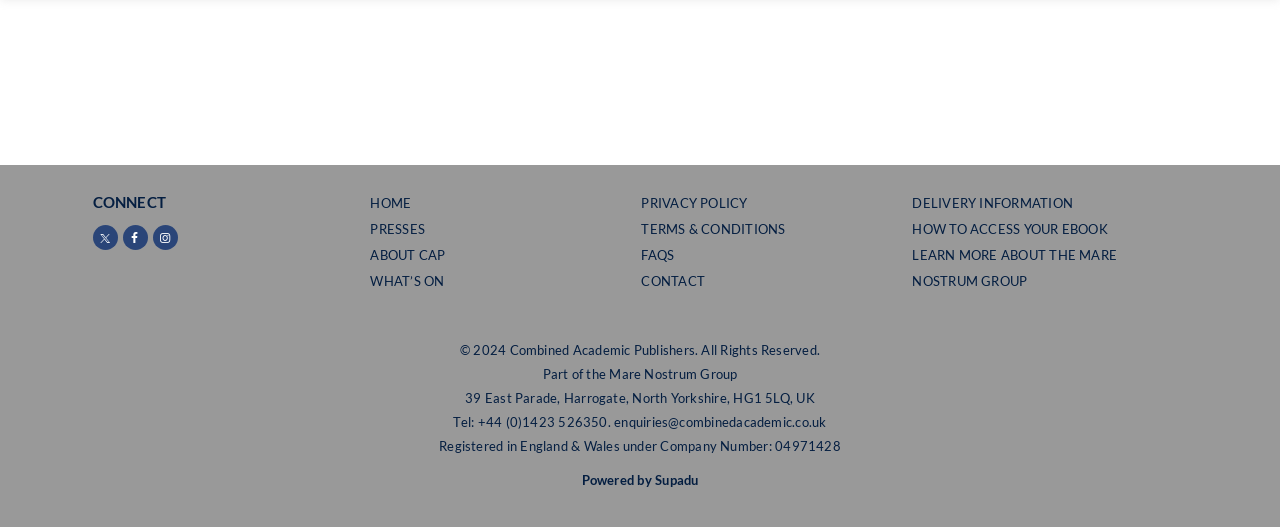What is the company name mentioned in the footer?
Based on the screenshot, provide a one-word or short-phrase response.

Combined Academic Publishers